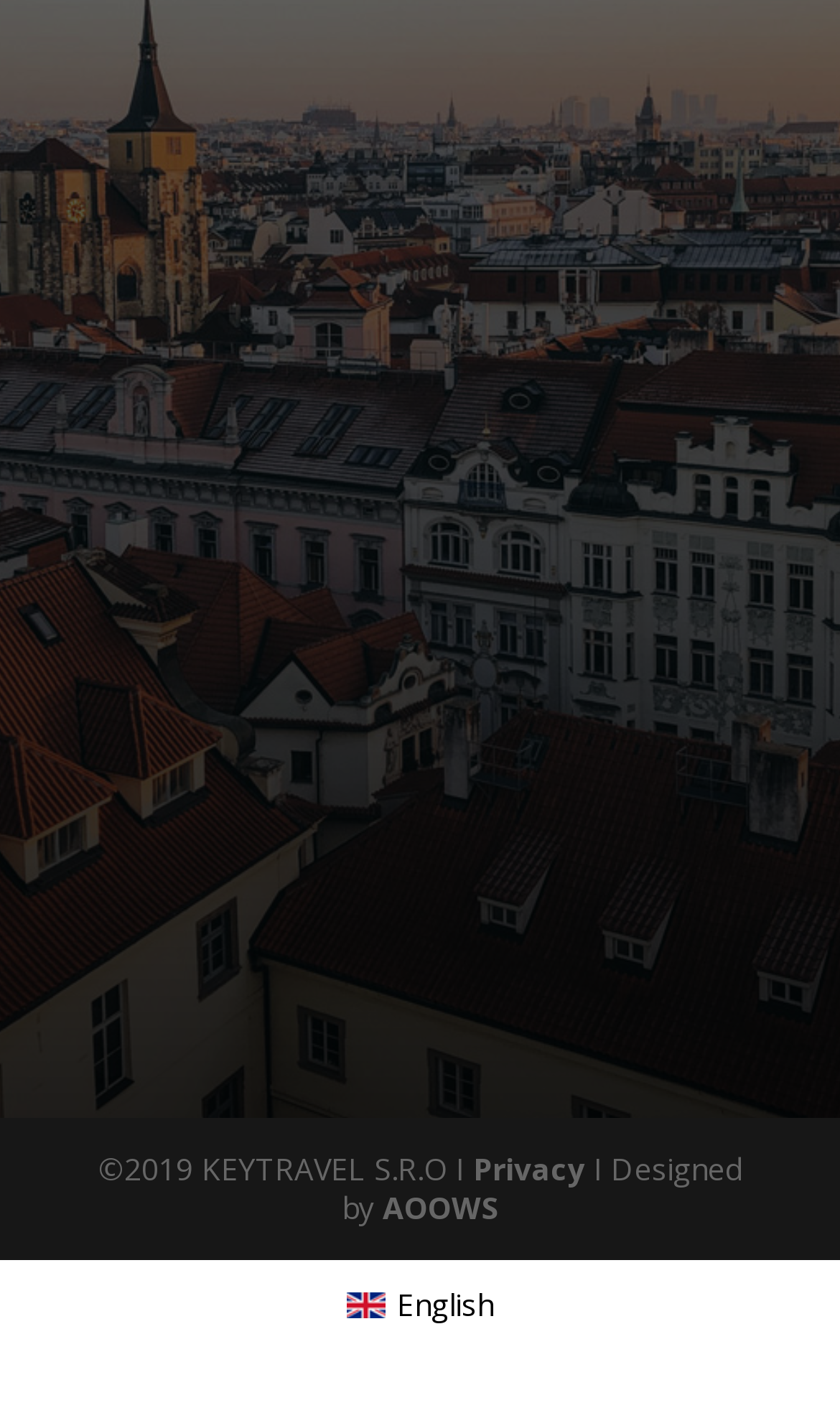What language is the website currently in?
Provide an in-depth and detailed answer to the question.

I found the language by looking at the link element at the bottom of the page, which says 'en English', and the image element next to it, which is a flag representing the English language.